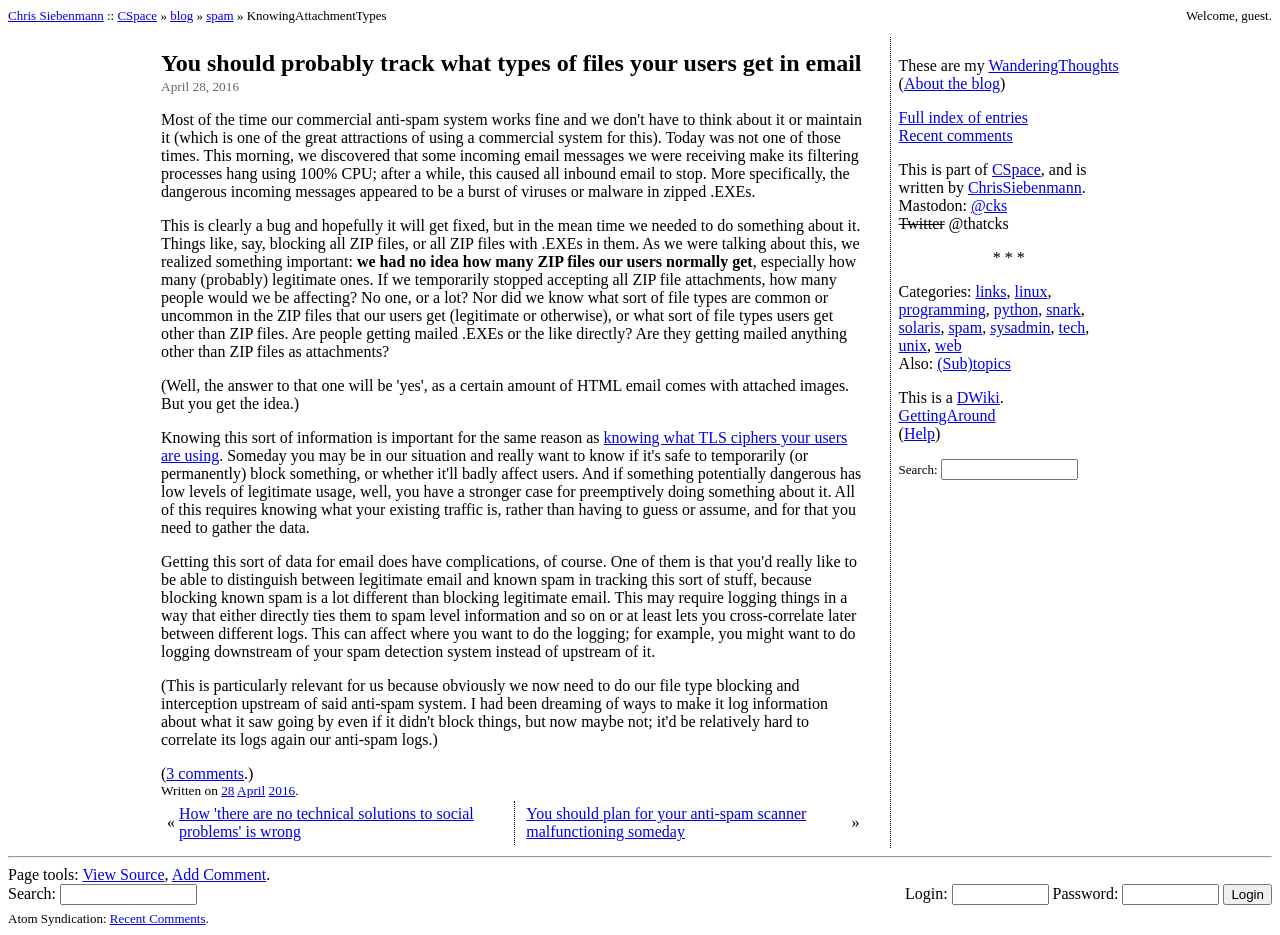Please provide the bounding box coordinates in the format (top-left x, top-left y, bottom-right x, bottom-right y). Remember, all values are floating point numbers between 0 and 1. What is the bounding box coordinate of the region described as: parent_node: Login: Password: name="password"

[0.877, 0.946, 0.953, 0.968]